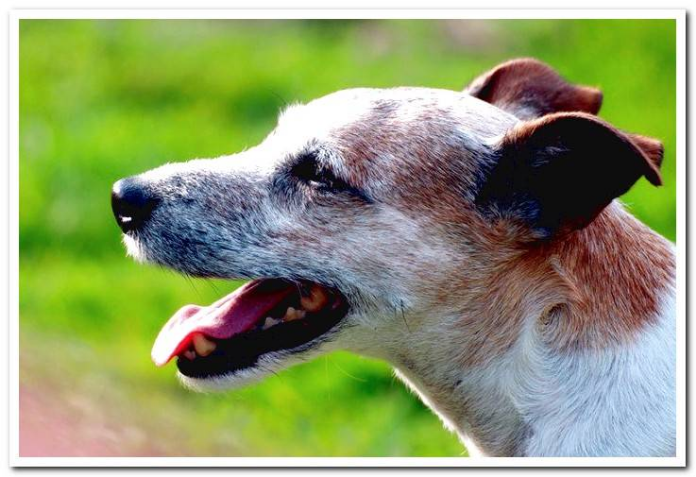What is the setting of the image?
Based on the visual information, provide a detailed and comprehensive answer.

The caption describes the background as lush and green, indicating that the image is set in an outdoor environment, which provides a vibrant contrast to the dog's fur.